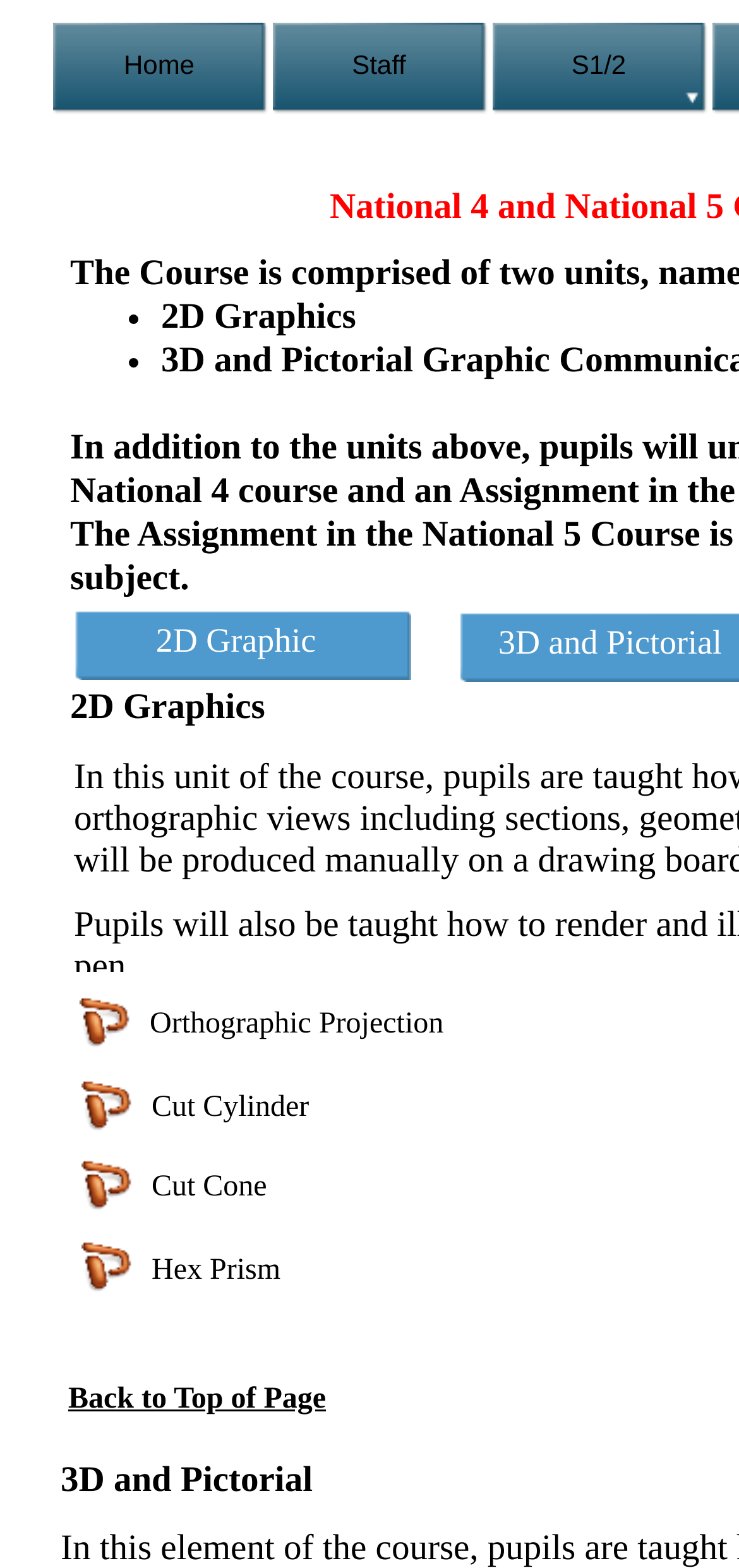Please locate the bounding box coordinates for the element that should be clicked to achieve the following instruction: "go to home page". Ensure the coordinates are given as four float numbers between 0 and 1, i.e., [left, top, right, bottom].

[0.072, 0.014, 0.369, 0.075]